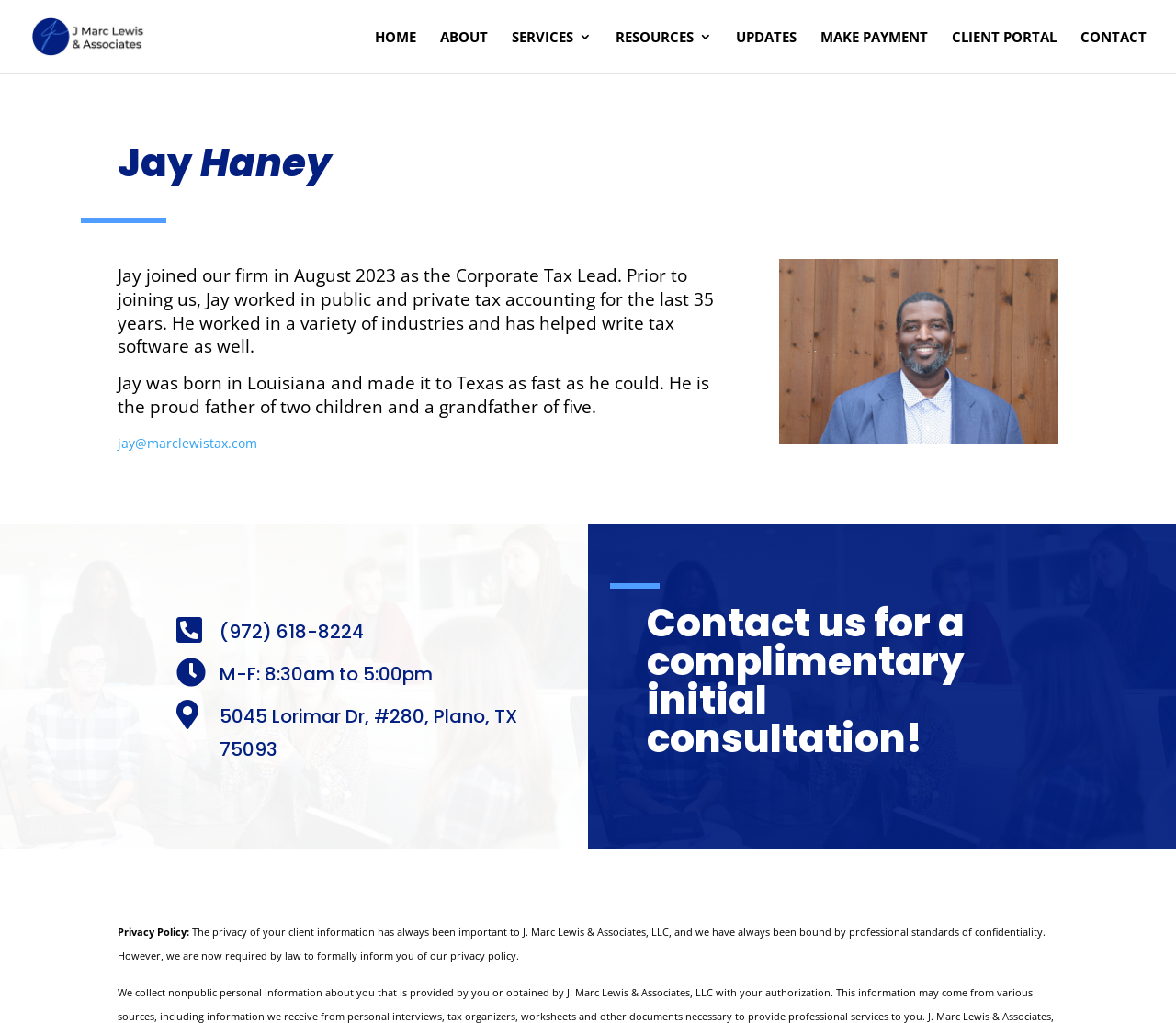Elaborate on the webpage's design and content in a detailed caption.

The webpage is about Jay Haney, a Corporate Tax Lead at J Marc Lewis and Associates. At the top, there is a logo of J Marc Lewis and Associates, accompanied by a link to the company's homepage. Below the logo, there is a navigation menu with links to various sections of the website, including HOME, ABOUT, SERVICES, RESOURCES, UPDATES, MAKE PAYMENT, CLIENT PORTAL, and CONTACT.

The main content of the page is about Jay Haney's profile. There is a heading with his name, followed by a brief description of his background and experience in tax accounting. Below the description, there is a paragraph about his personal life, including his birthplace, family, and hobbies.

To the right of the profile description, there is a section with Jay's contact information, including his email address, phone number, and office address. The phone number and office address are presented in a table format, with icons for phone and location.

Further down the page, there is a call-to-action heading encouraging visitors to contact the company for a complimentary initial consultation. At the bottom of the page, there is a section about the company's privacy policy, which explains how they collect and use client information.